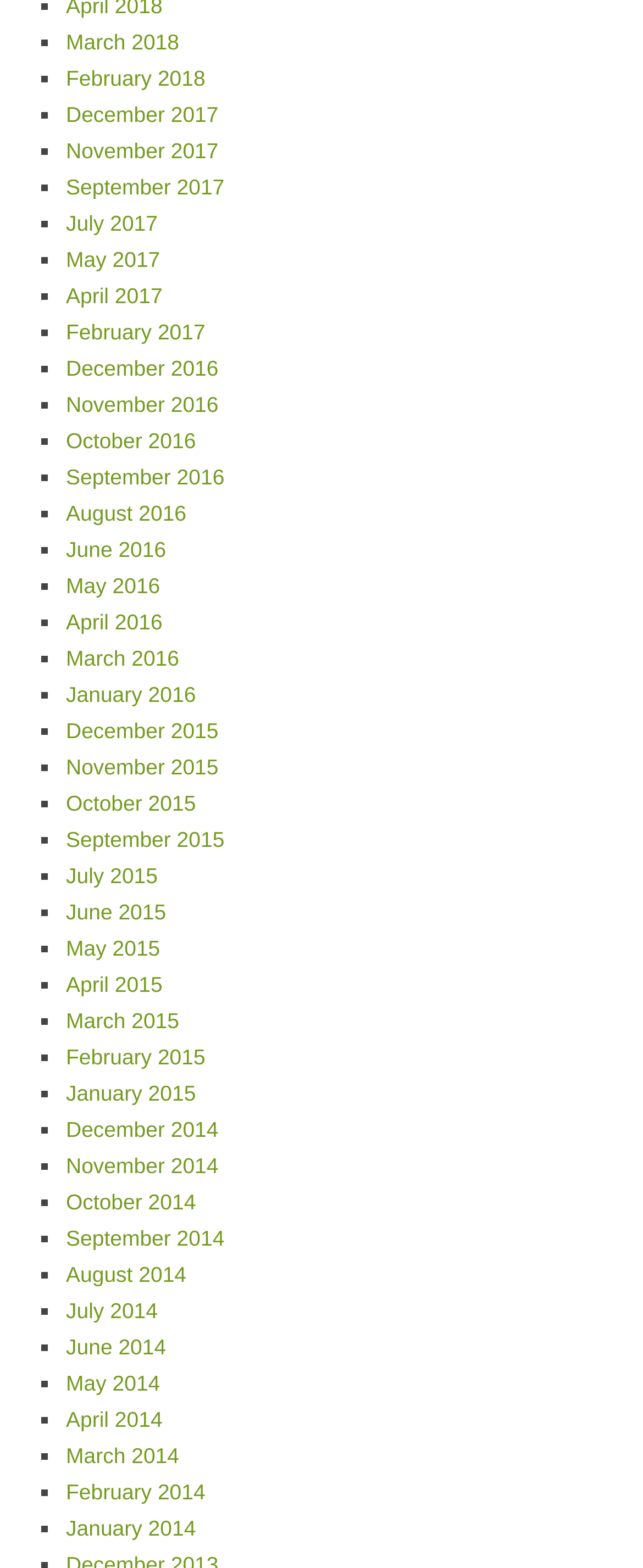Please find the bounding box coordinates of the element's region to be clicked to carry out this instruction: "Access April 2015".

[0.103, 0.62, 0.253, 0.636]